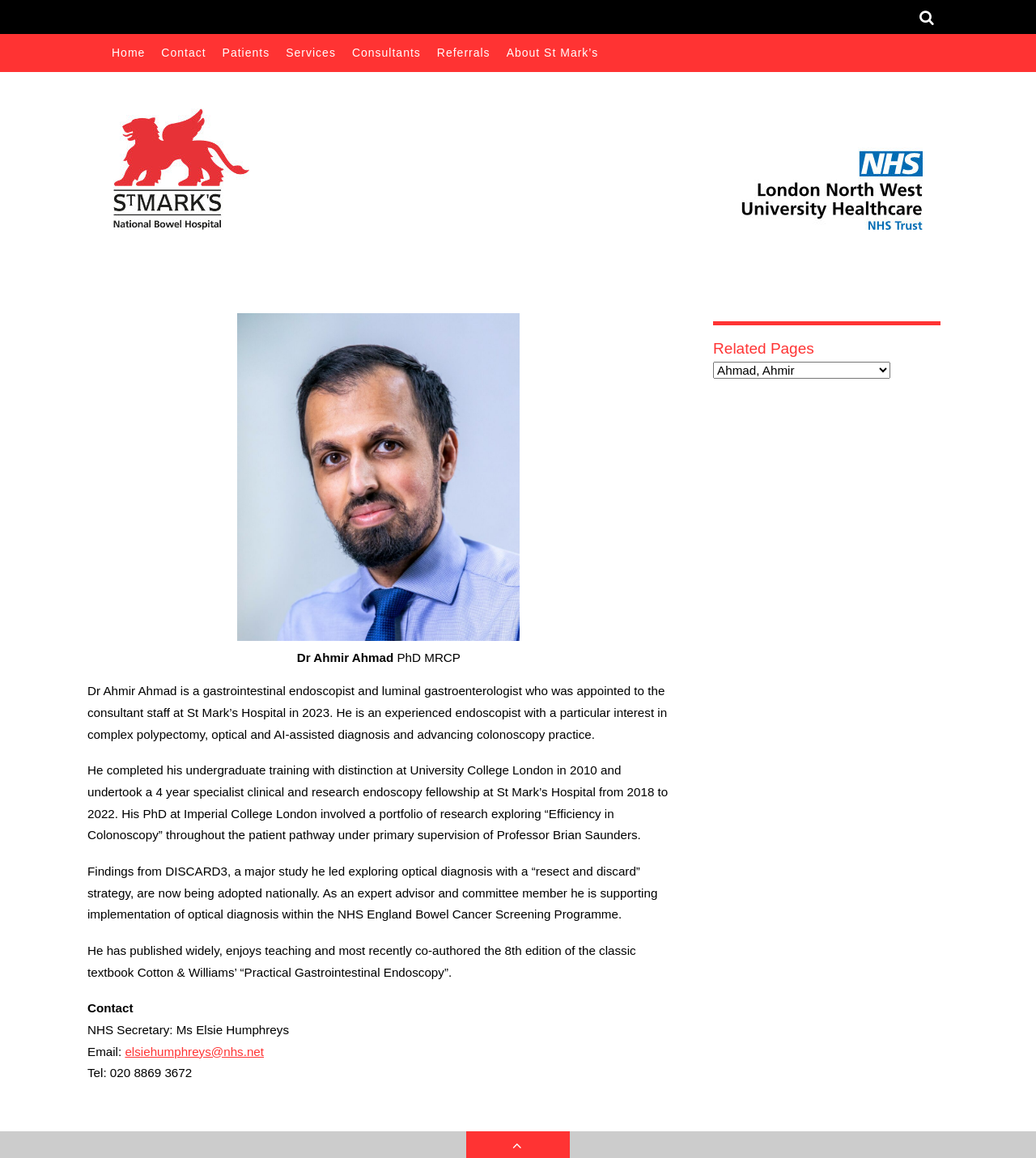Provide a short answer using a single word or phrase for the following question: 
What is the phone number of Dr Ahmir Ahmad's NHS Secretary?

020 8869 3672